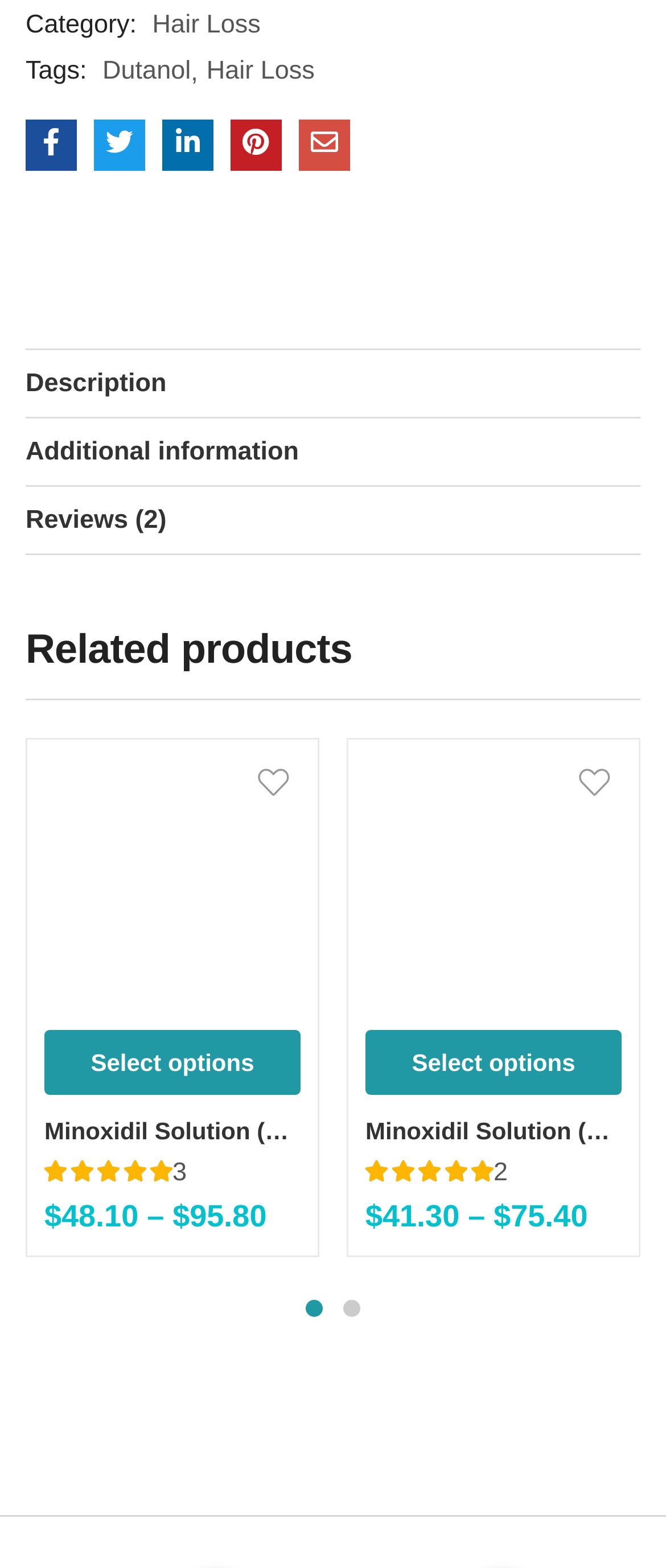Please examine the image and provide a detailed answer to the question: What is the price range of Minoxidil Solution (Tugain) 10% for males?

I found the price range of Minoxidil Solution (Tugain) 10% for males by looking at the static text elements, which show the prices as '$48.10' and '$95.80'. Therefore, the price range is between $48.10 and $95.80.